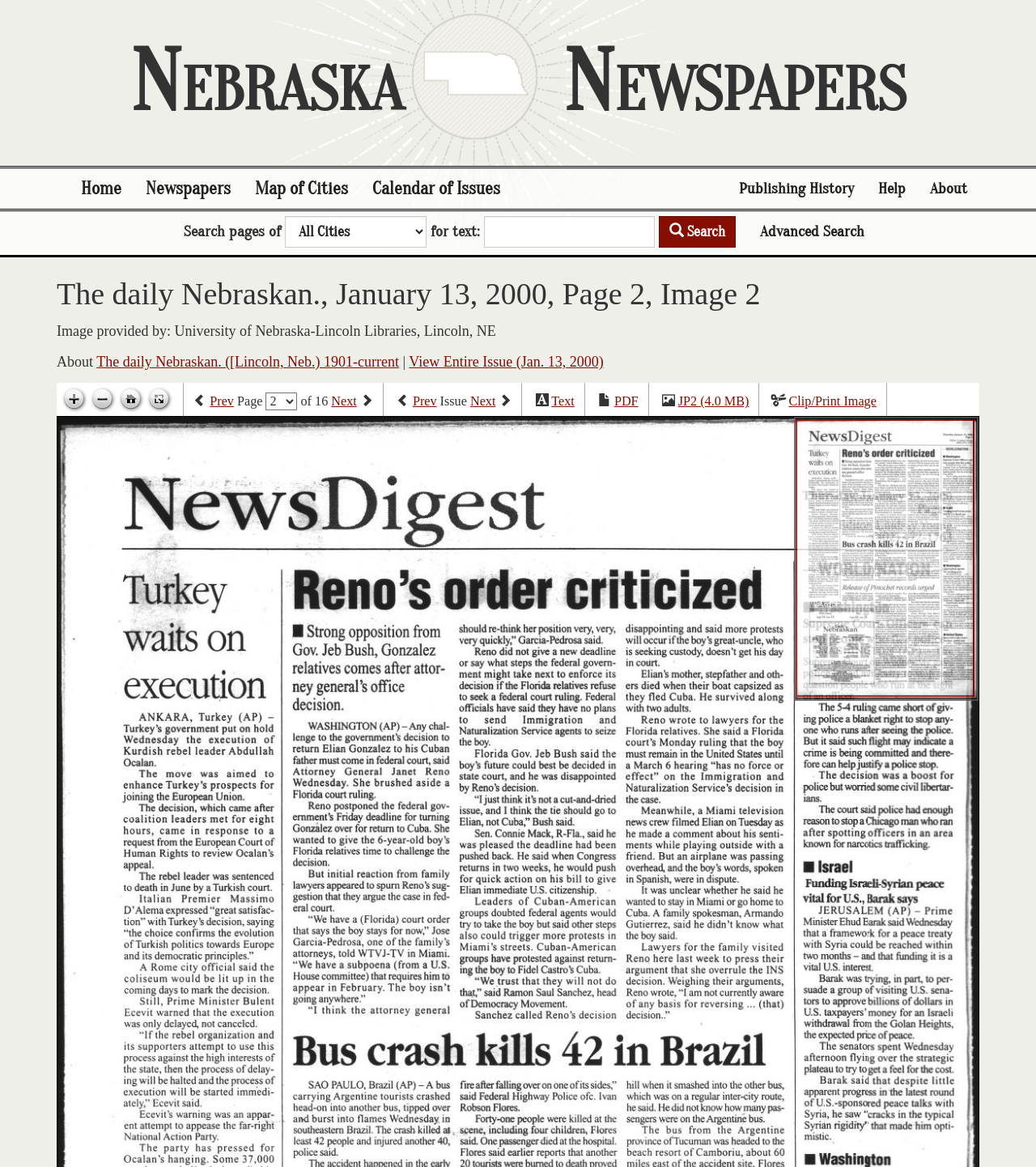Could you determine the bounding box coordinates of the clickable element to complete the instruction: "Go to next page"? Provide the coordinates as four float numbers between 0 and 1, i.e., [left, top, right, bottom].

[0.32, 0.338, 0.344, 0.351]